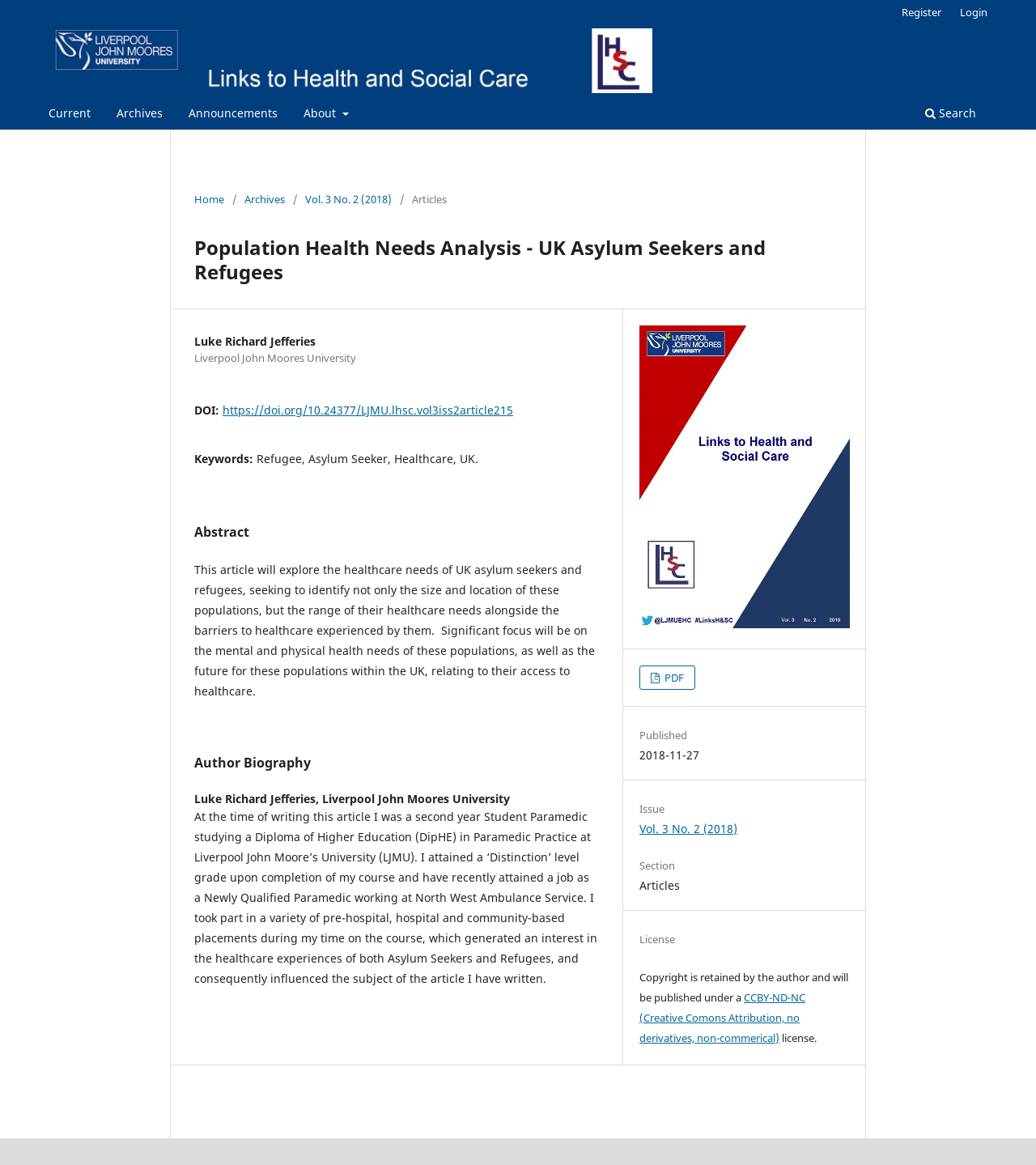Who is the author of the article?
Your answer should be a single word or phrase derived from the screenshot.

Luke Richard Jefferies